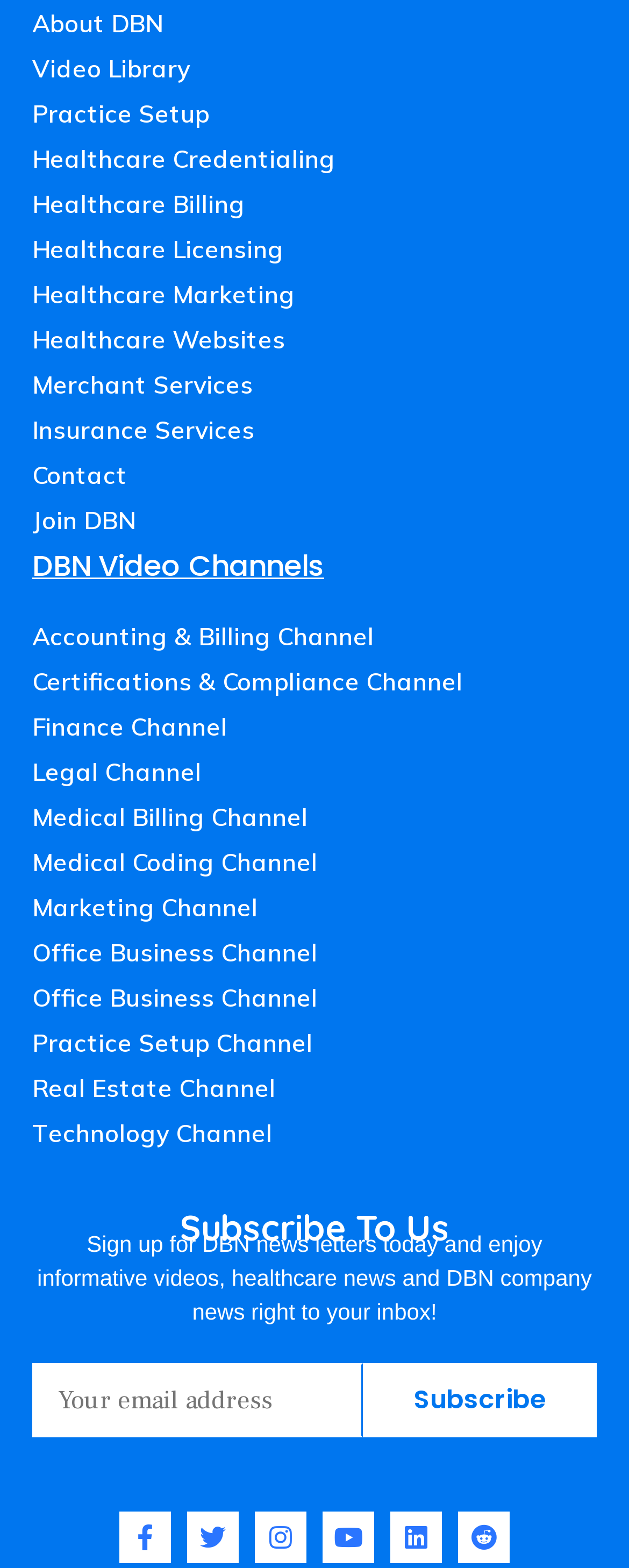Find the bounding box coordinates for the element that must be clicked to complete the instruction: "Visit Facebook page". The coordinates should be four float numbers between 0 and 1, indicated as [left, top, right, bottom].

[0.19, 0.964, 0.272, 0.997]